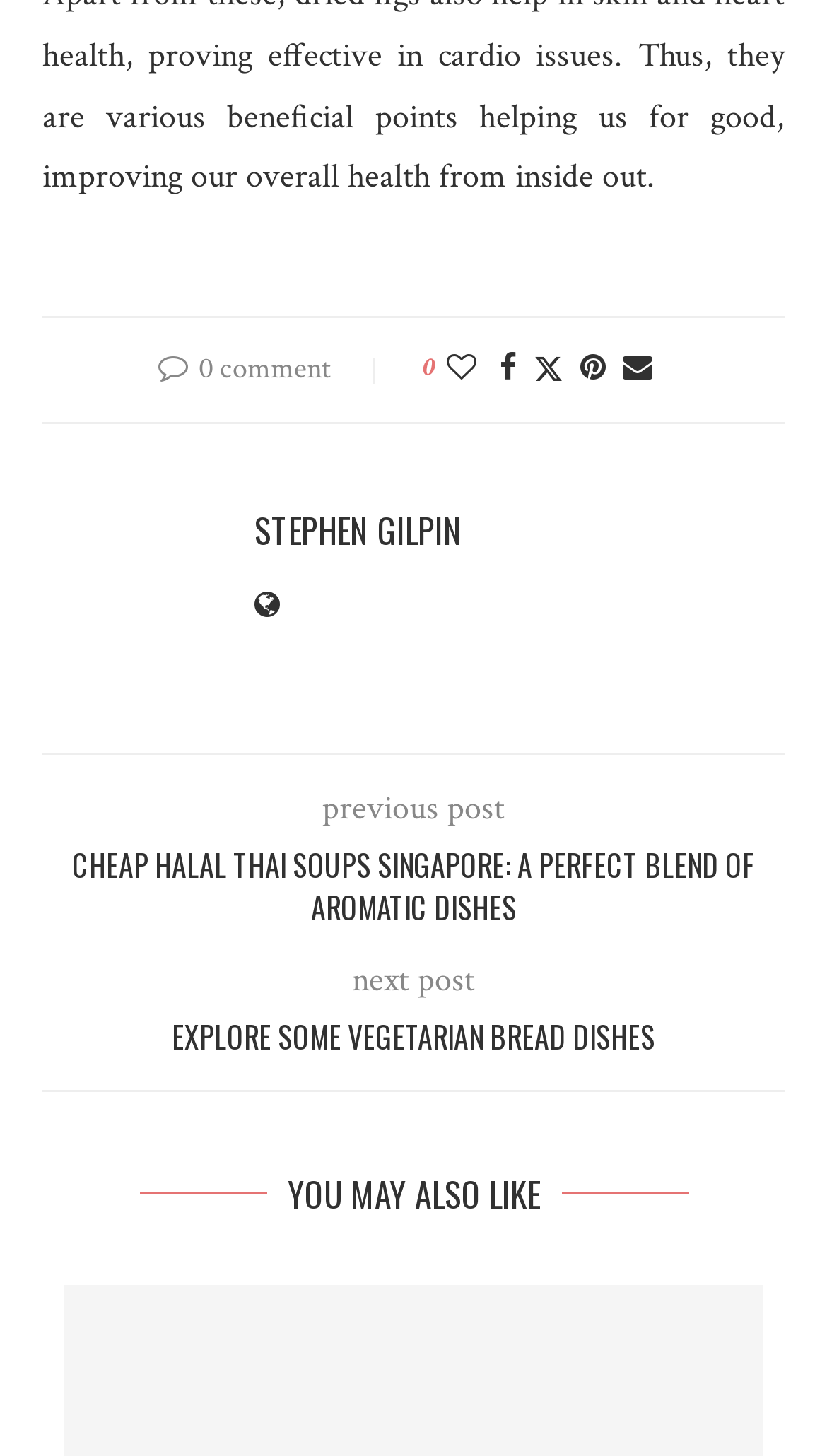Respond to the question with just a single word or phrase: 
What is the title of the next post?

EXPLORE SOME VEGETARIAN BREAD DISHES